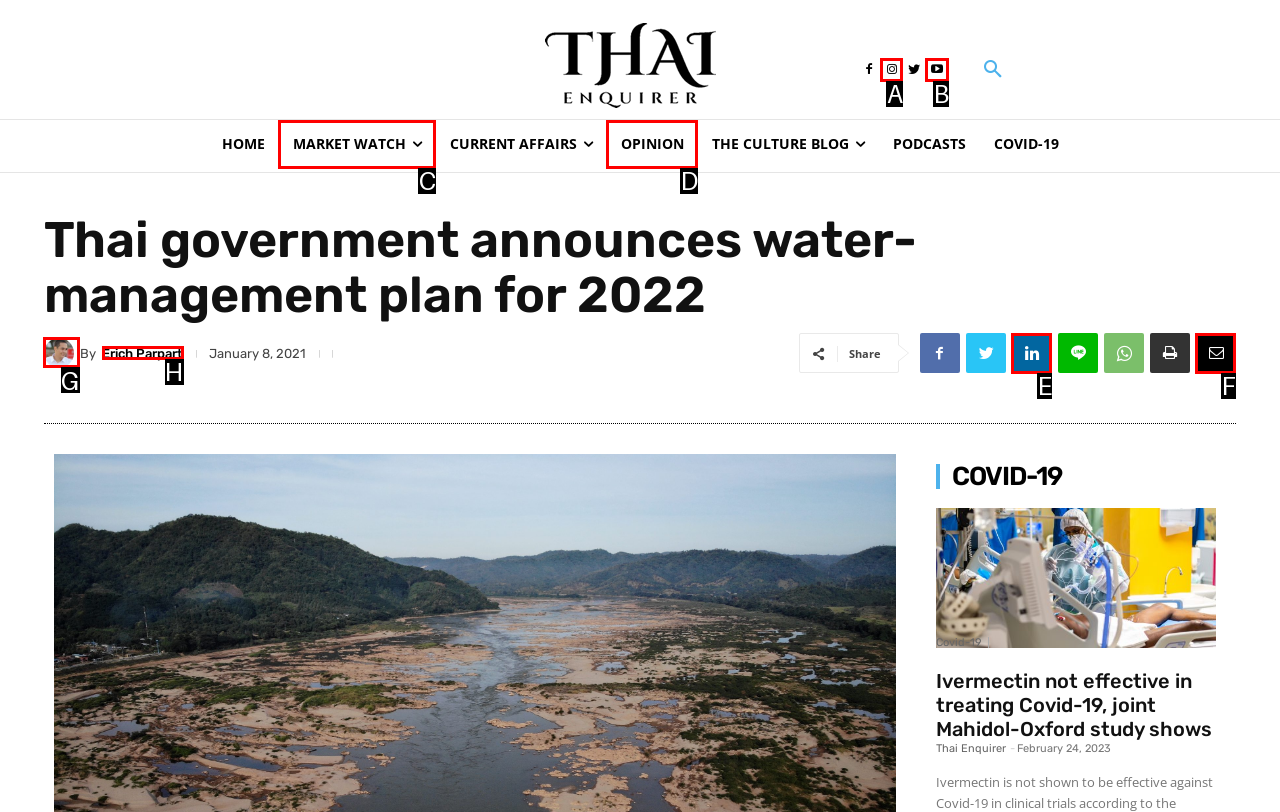To perform the task "Read the article by Erich Parpart", which UI element's letter should you select? Provide the letter directly.

G